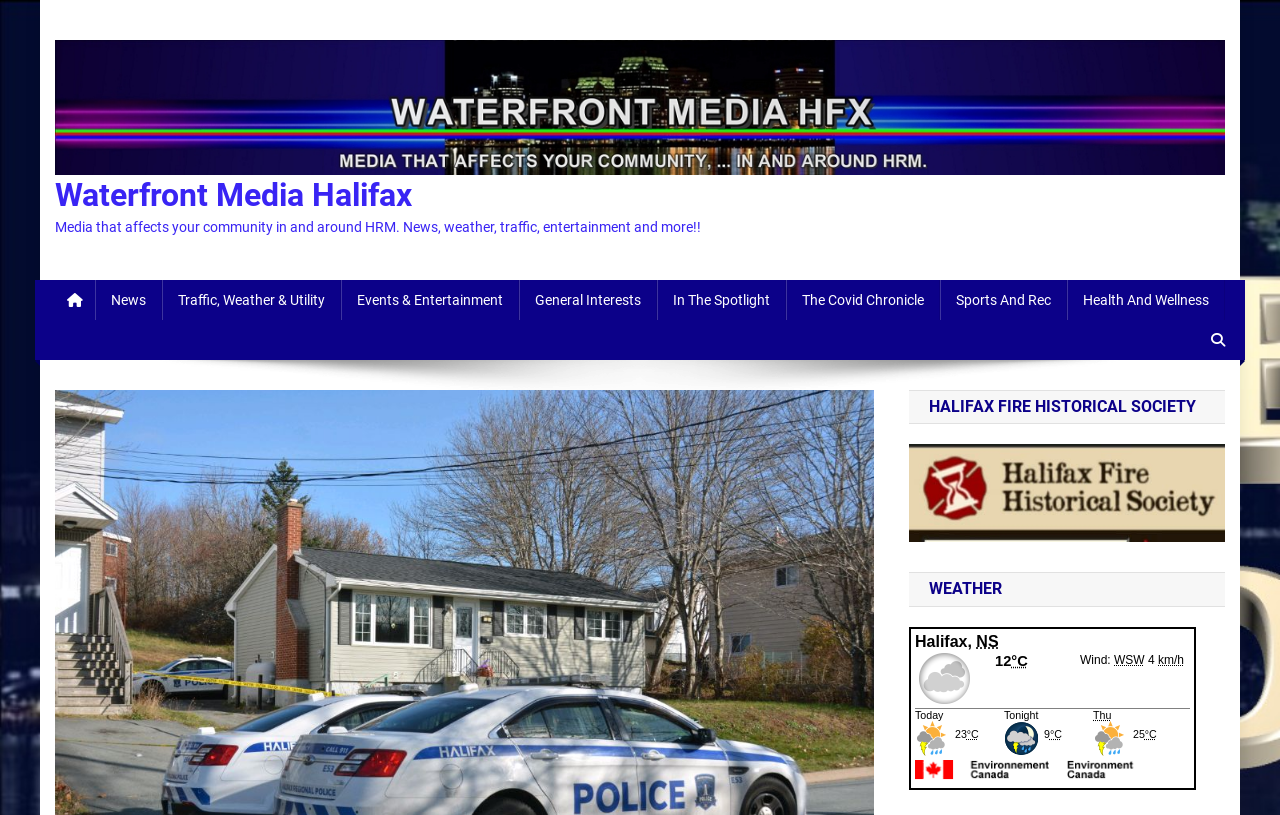How many icons are located at the top-right corner of the webpage?
Based on the image, answer the question with as much detail as possible.

The top-right corner of the webpage has two icons, which are represented by the Unicode characters '' and ''.